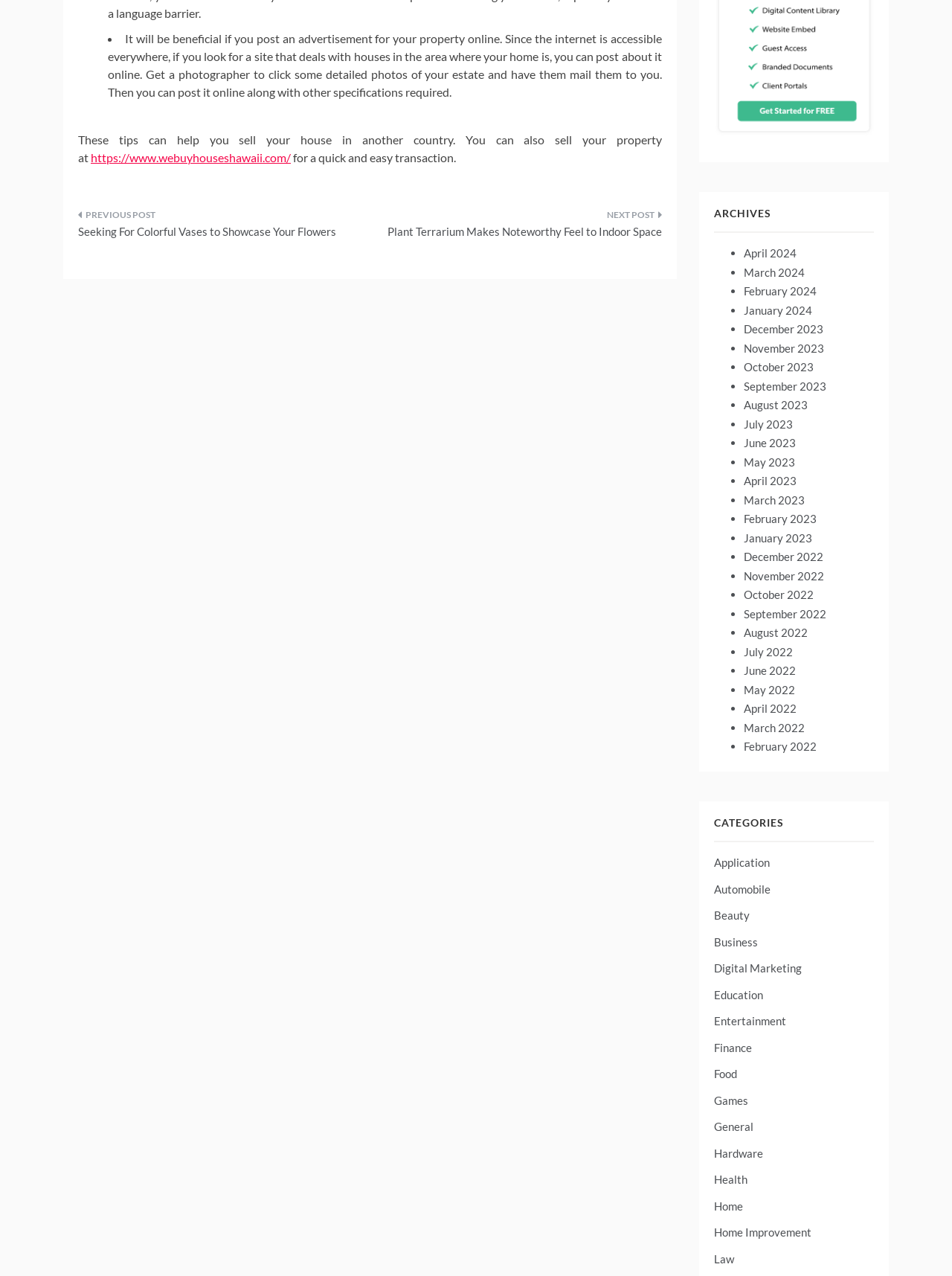What type of links are listed under 'CATEGORIES'?
Look at the webpage screenshot and answer the question with a detailed explanation.

The links listed under 'CATEGORIES' appear to be topic categories, such as 'Application', 'Automobile', 'Beauty', and so on. These categories likely correspond to different topics or themes that the website covers.